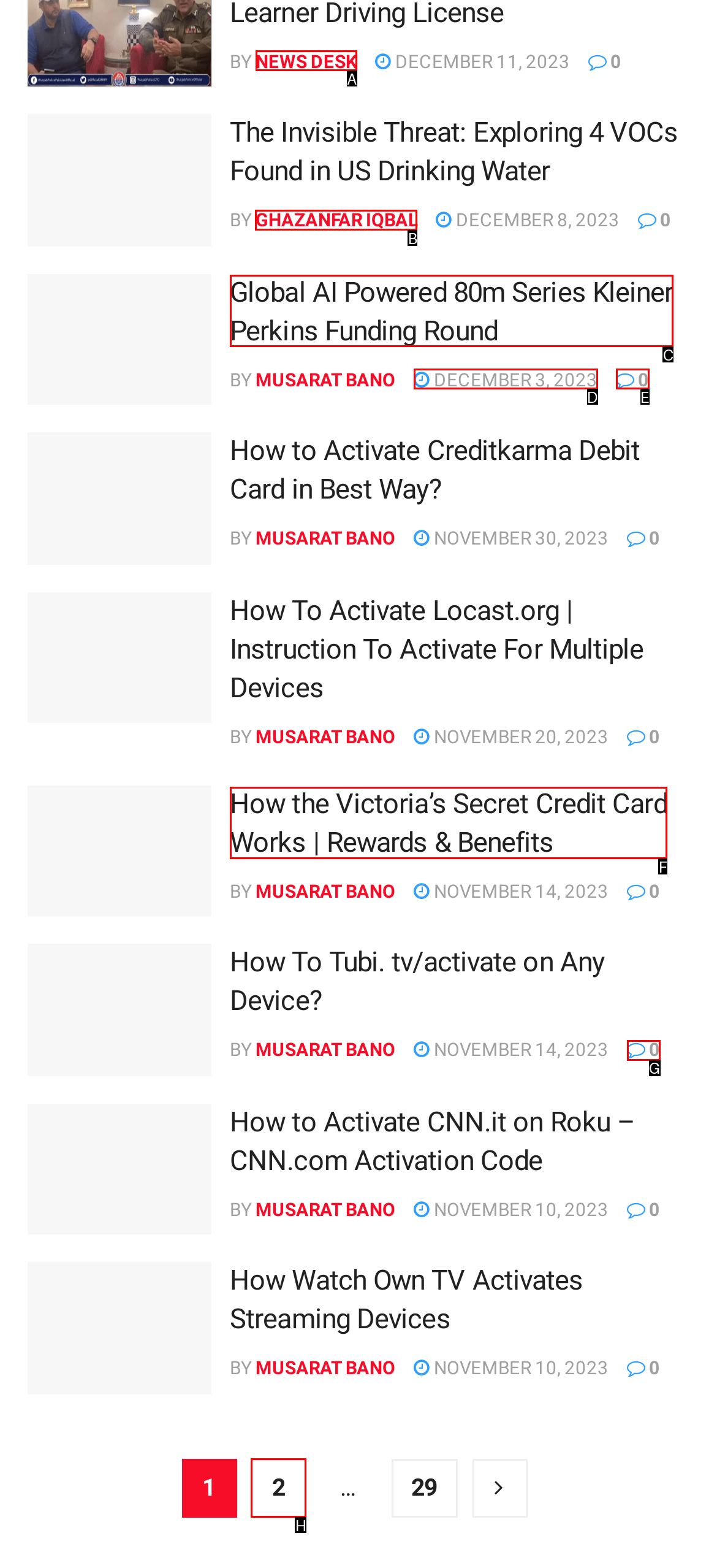Show which HTML element I need to click to perform this task: View article by GHAZANFAR IQBAL Answer with the letter of the correct choice.

B